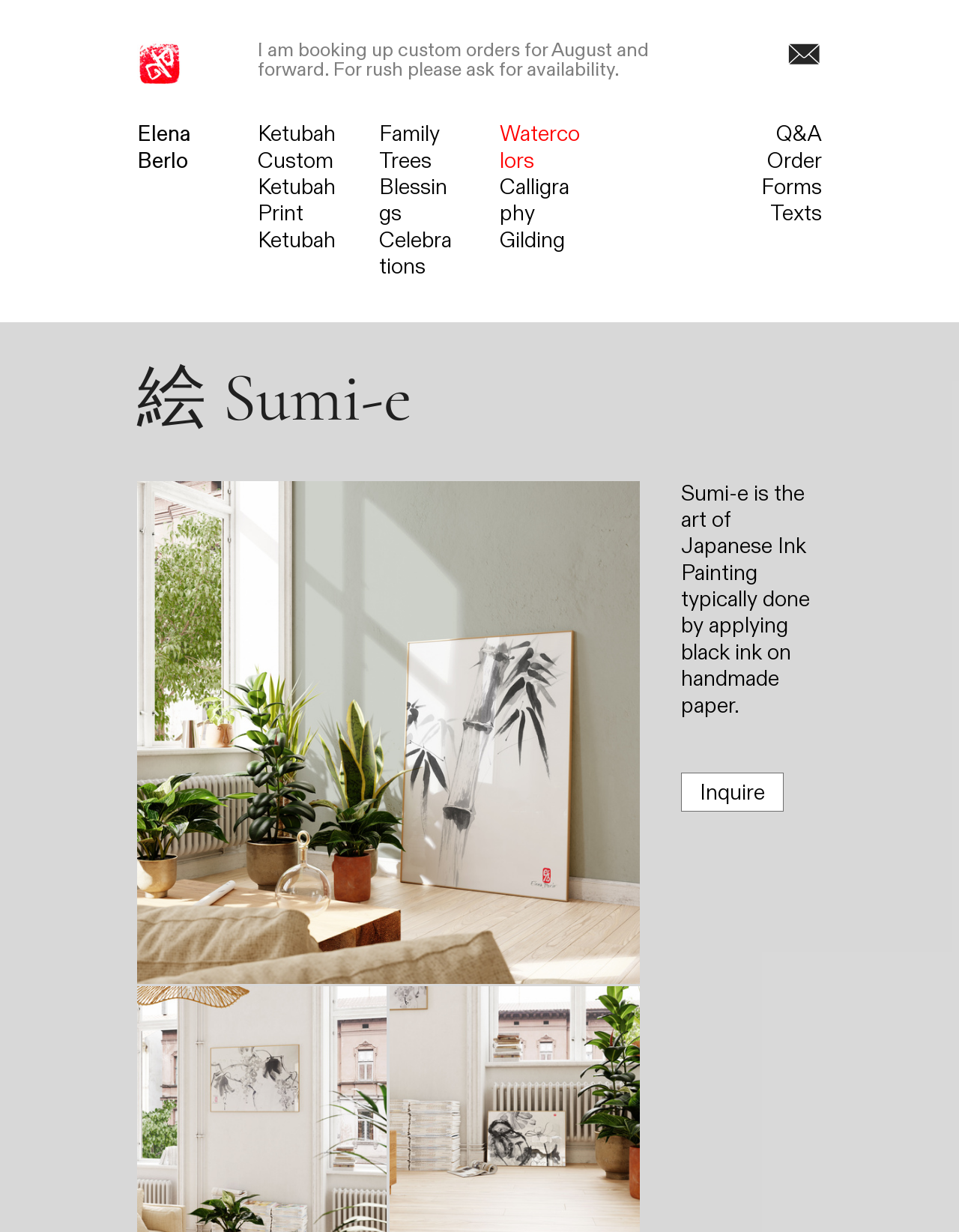Please locate the UI element described by "Celebrations" and provide its bounding box coordinates.

[0.396, 0.183, 0.471, 0.229]